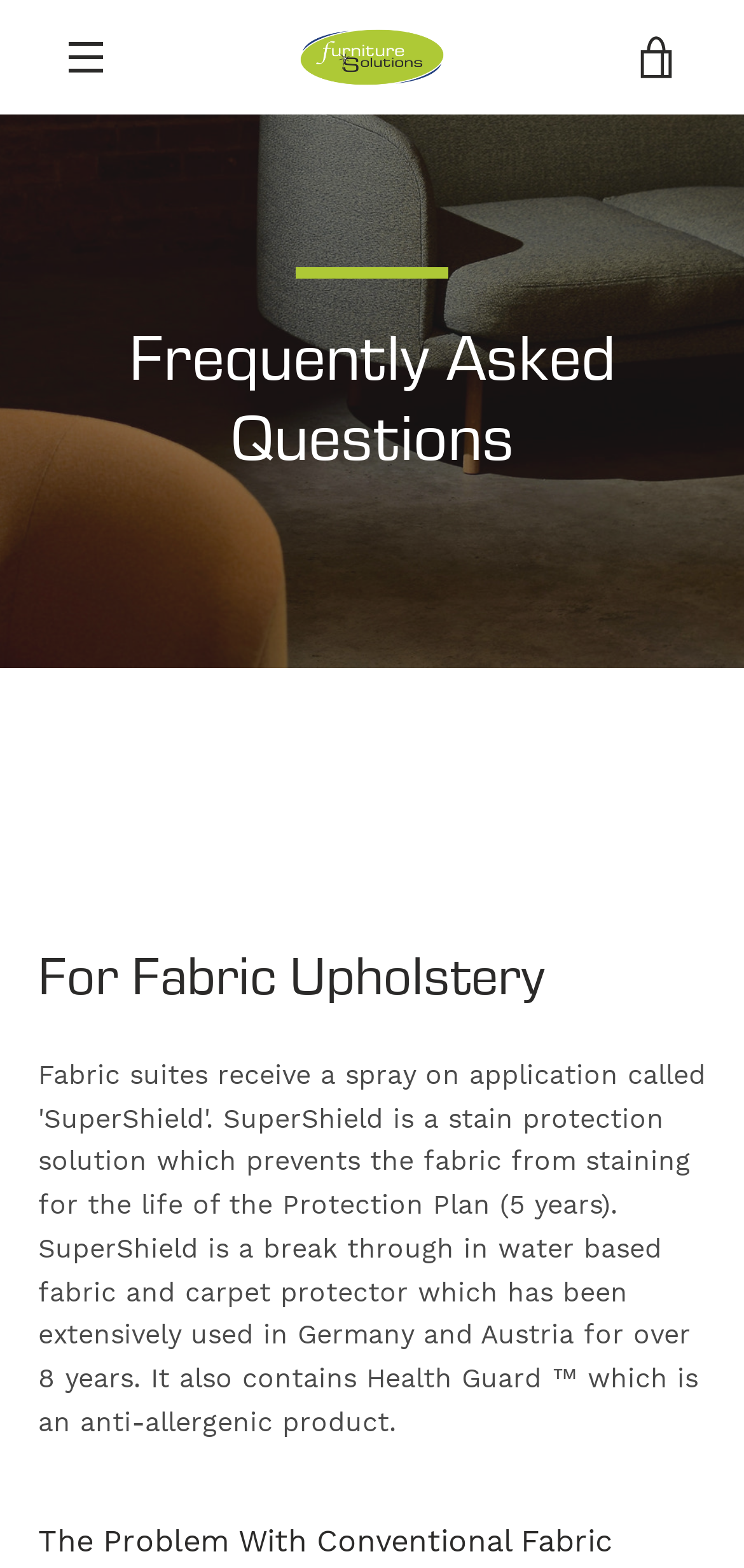Locate the bounding box coordinates of the clickable area to execute the instruction: "click the MENU button". Provide the coordinates as four float numbers between 0 and 1, represented as [left, top, right, bottom].

[0.051, 0.006, 0.179, 0.067]